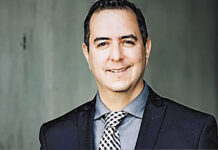Provide a comprehensive description of the image.

The image features a professional portrait of Tomas Carranza, who has recently been appointed as the Assistant General Manager. He is dressed in a formal black suit with a patterned tie, exuding a polished and confident demeanor. The background has a muted tone, emphasizing his presence and attire. This appointment highlights his significant contributions to transportation and public service, as noted in related articles celebrating his achievements and leadership.